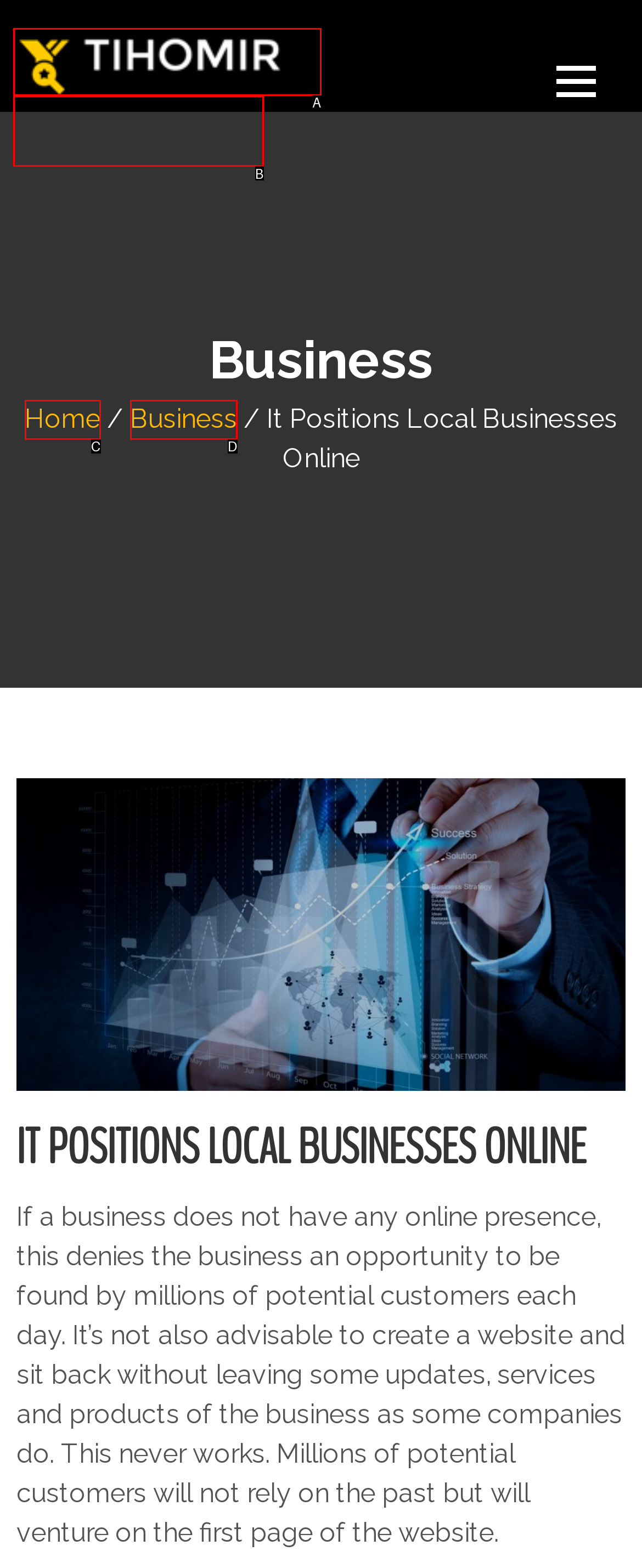Which HTML element fits the description: parent_node: TIHOMIR? Respond with the letter of the appropriate option directly.

A